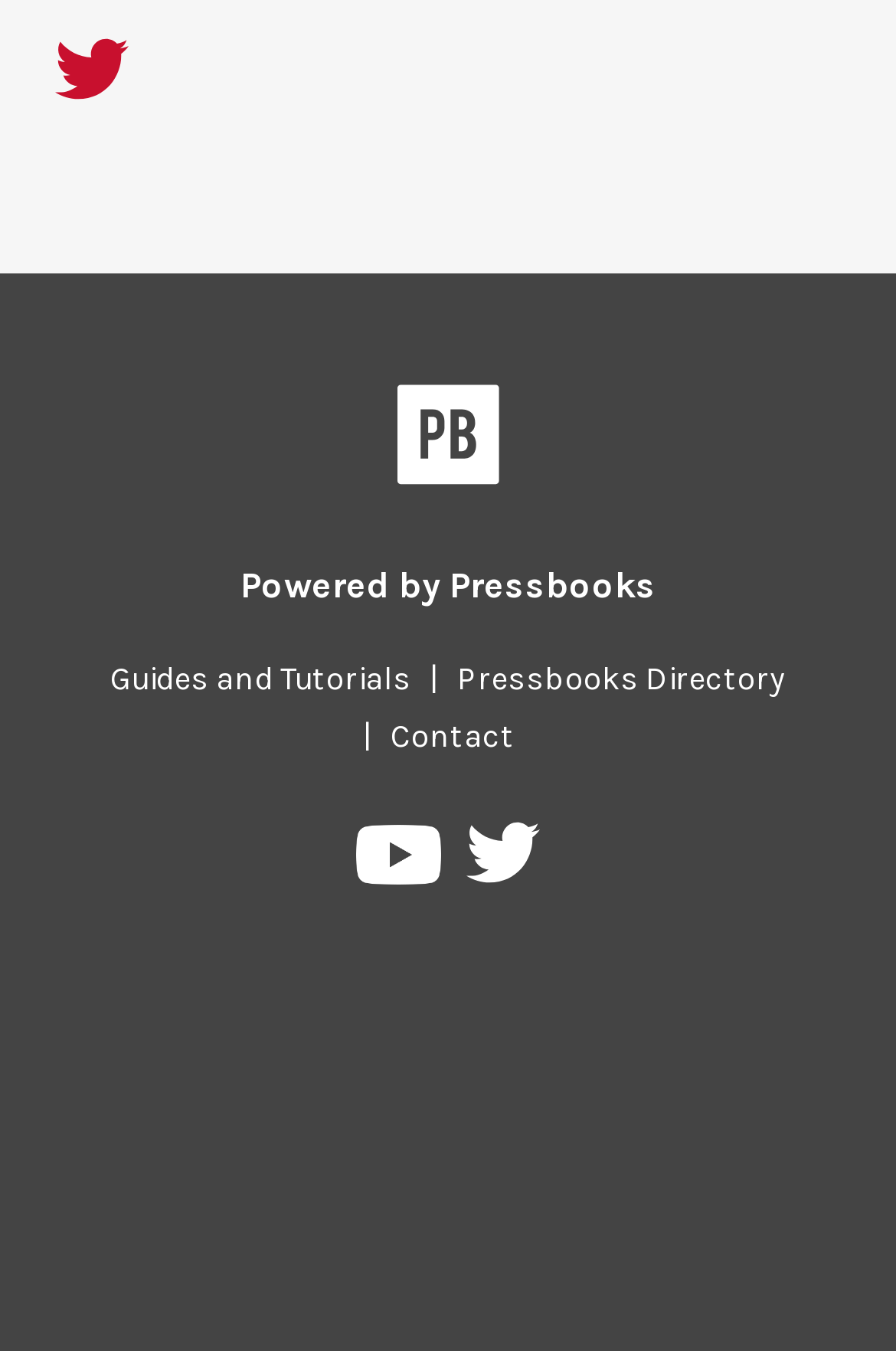Identify the bounding box coordinates of the clickable region to carry out the given instruction: "Visit Pressbooks homepage".

[0.442, 0.285, 0.558, 0.373]